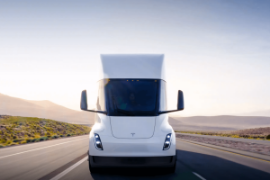Provide a short answer to the following question with just one word or phrase: What is the terrain in the background?

Mountainous